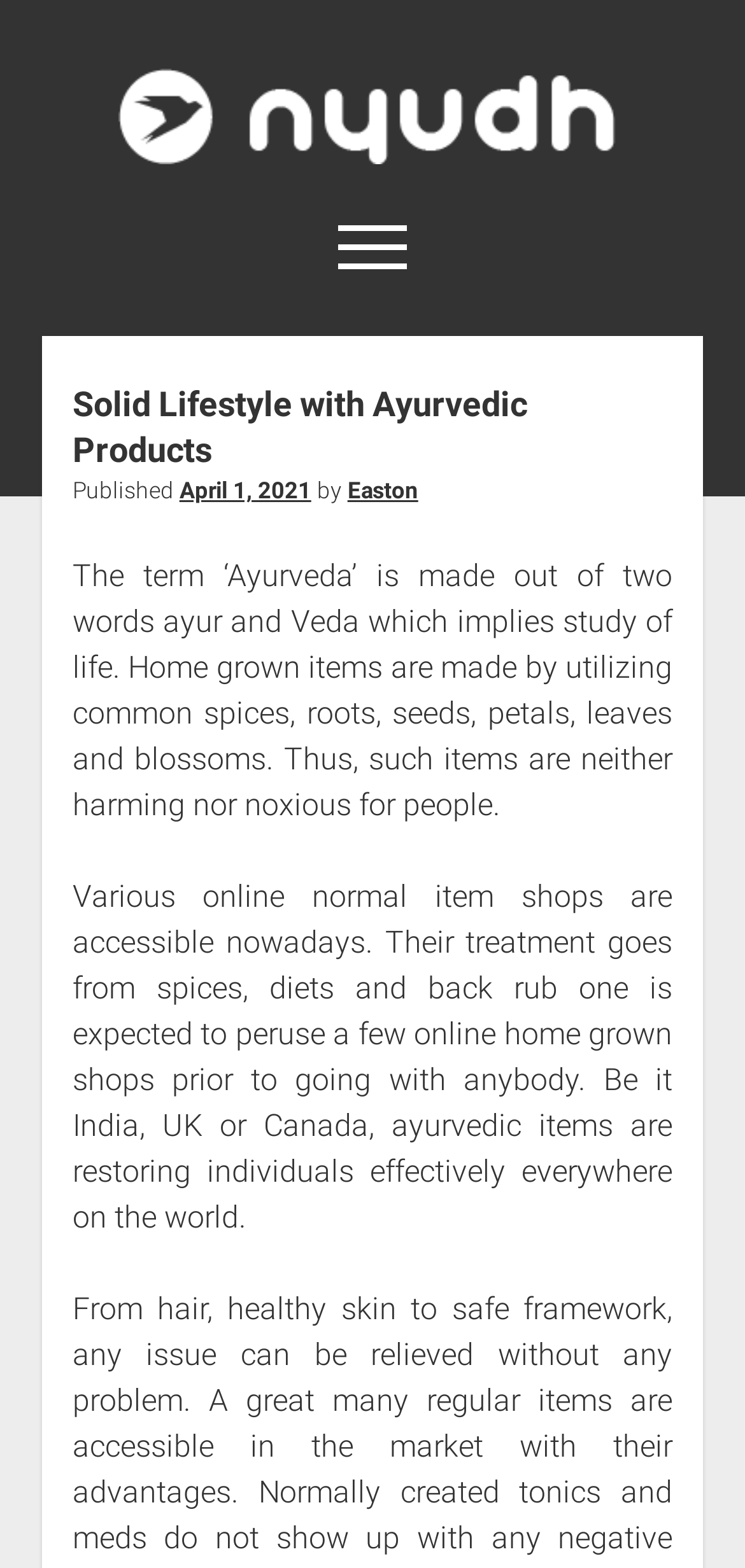Given the description "instagram", determine the bounding box of the corresponding UI element.

[0.585, 0.22, 0.621, 0.24]